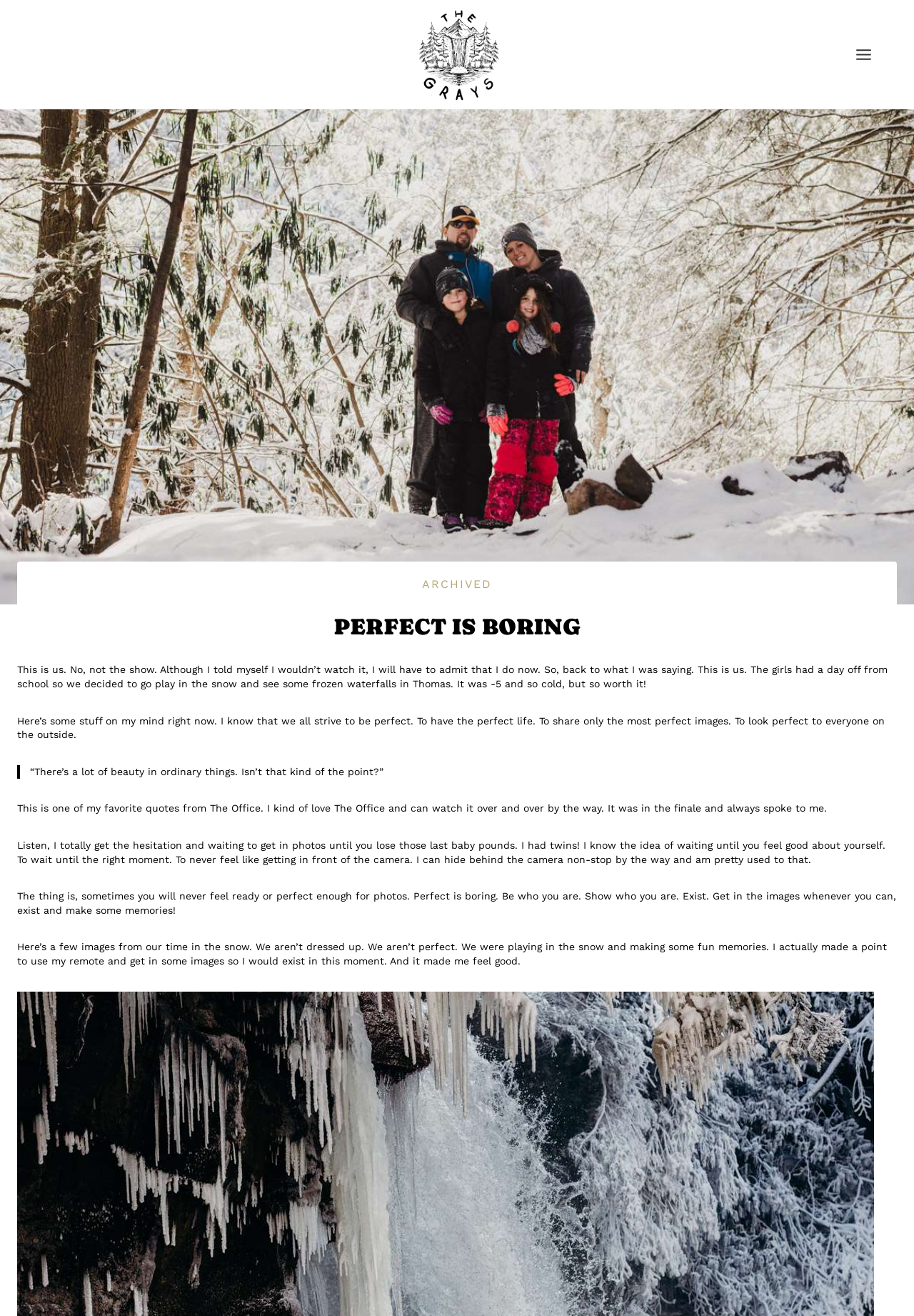Use a single word or phrase to answer the question: 
What type of photographers are introduced on this webpage?

Elopement Photographers